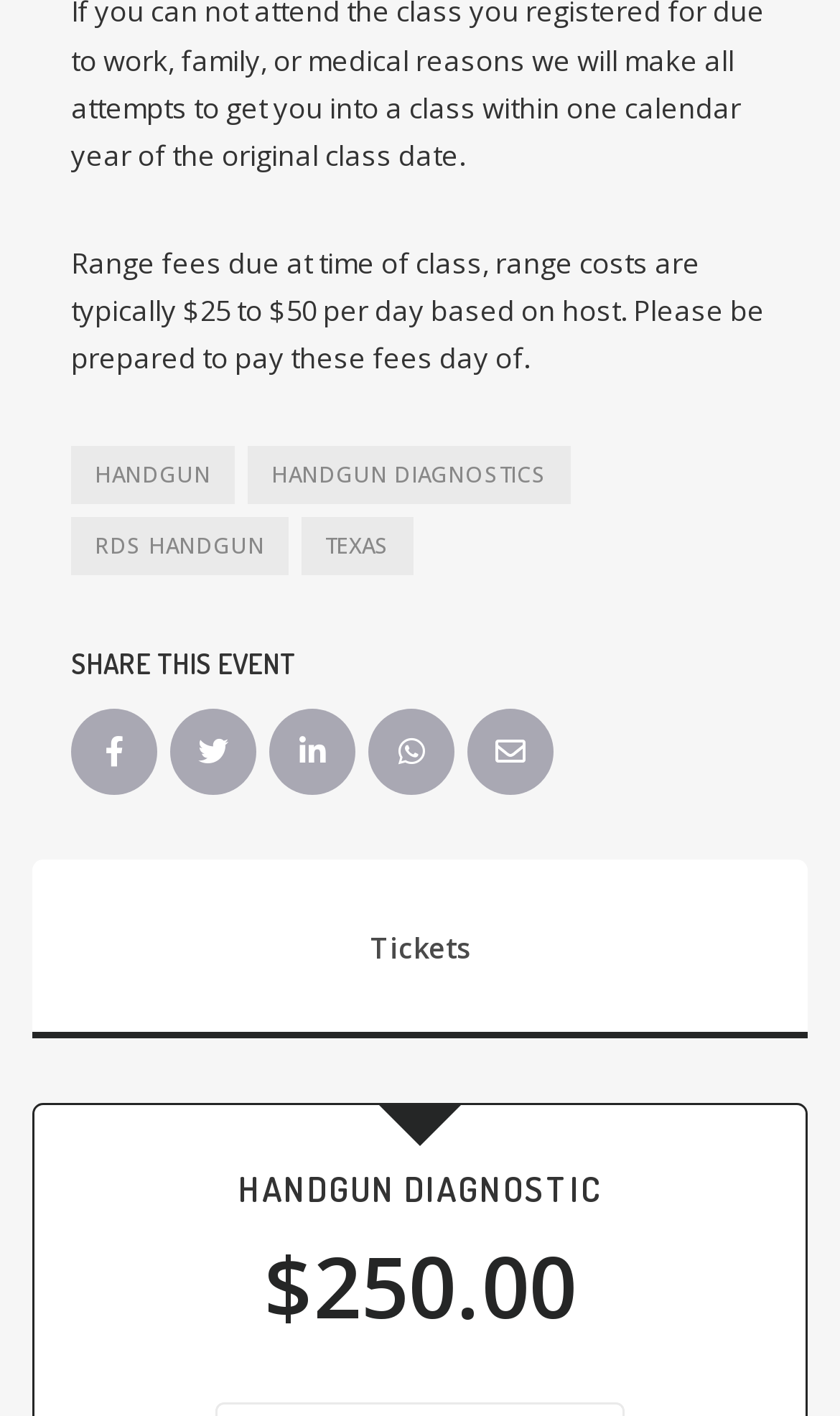Locate the coordinates of the bounding box for the clickable region that fulfills this instruction: "Select Tickets tab".

[0.038, 0.607, 0.962, 0.734]